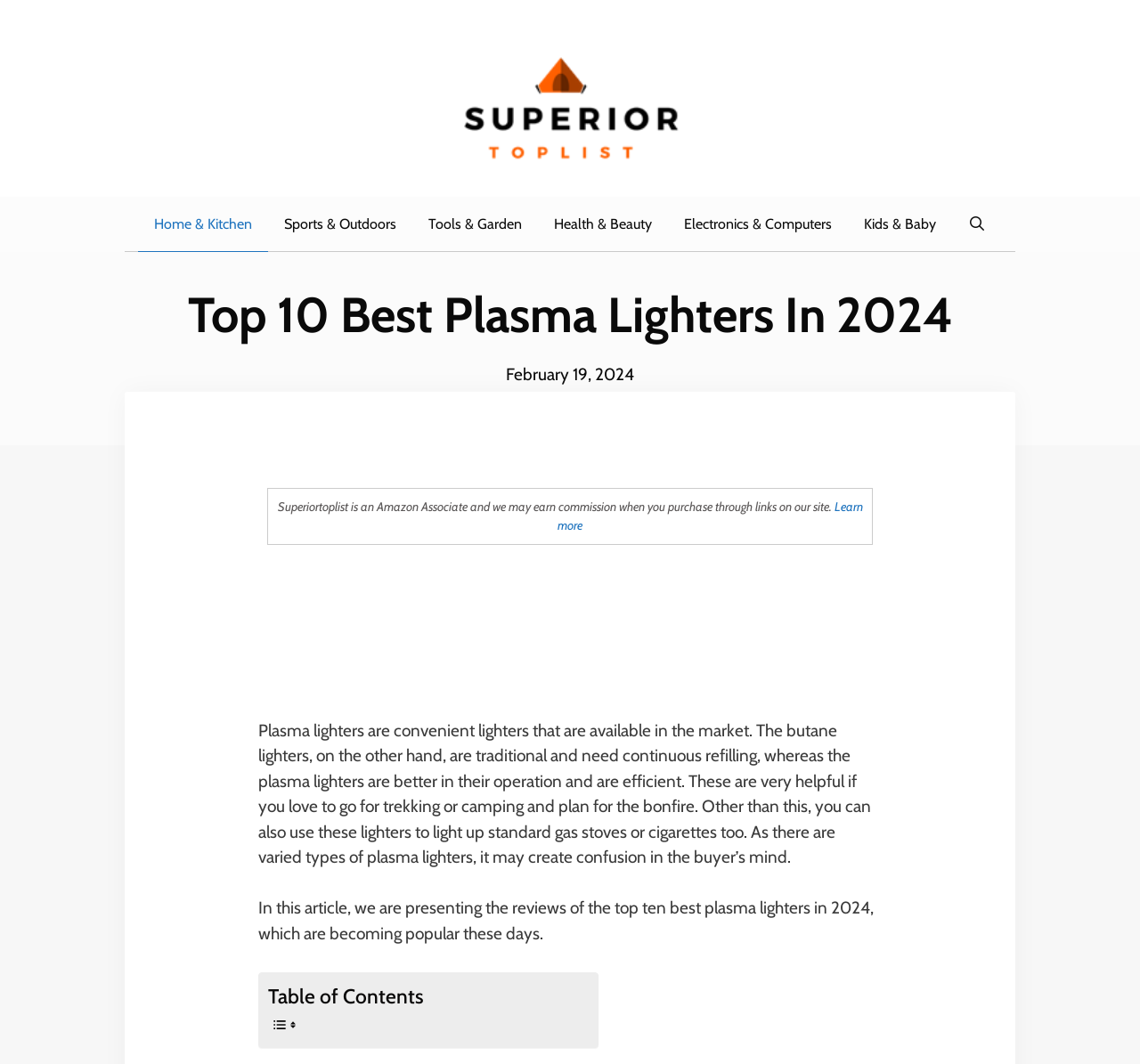Identify the main heading of the webpage and provide its text content.

Top 10 Best Plasma Lighters In 2024